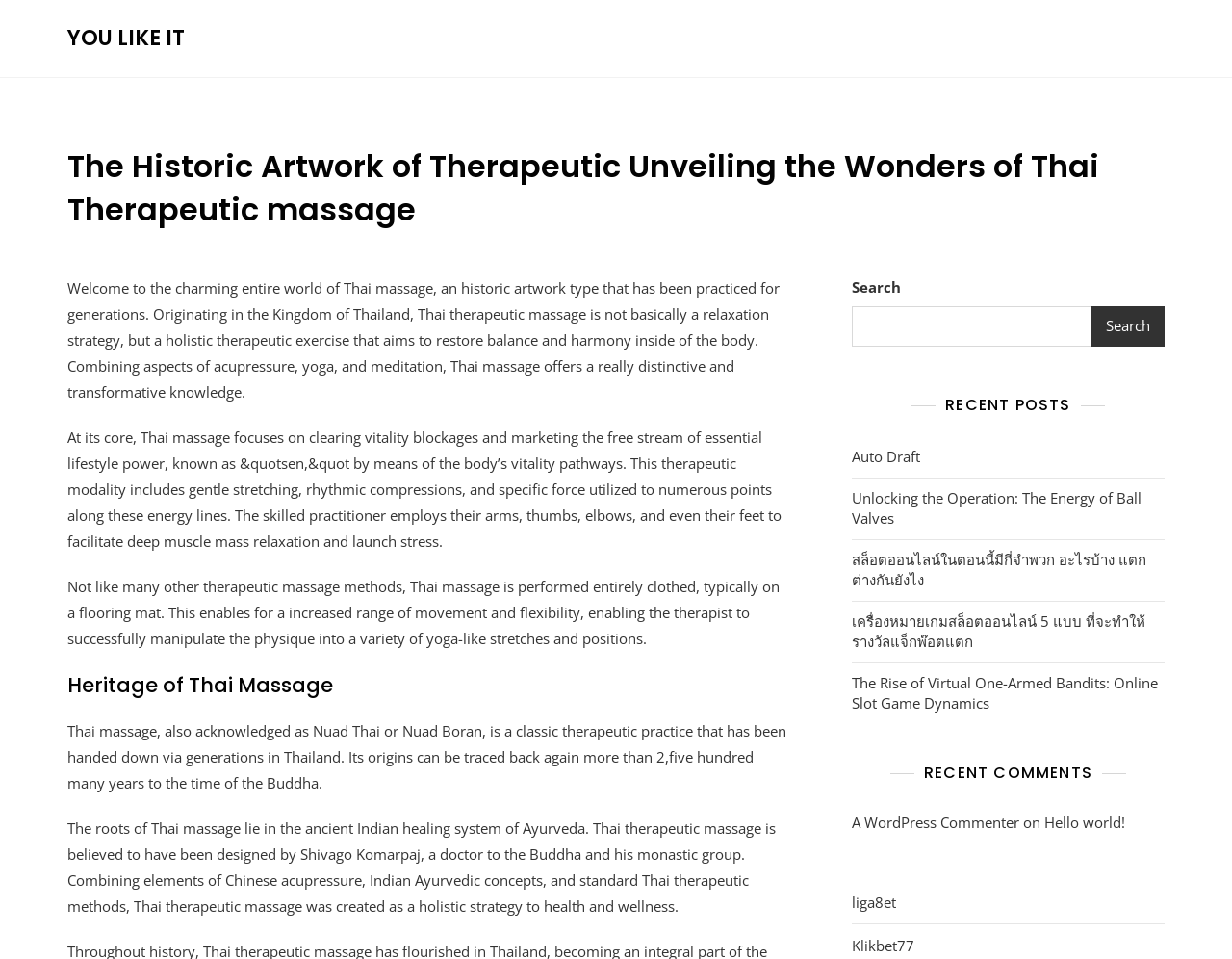Identify and extract the main heading of the webpage.

The Historic Artwork of Therapeutic Unveiling the Wonders of Thai Therapeutic massage